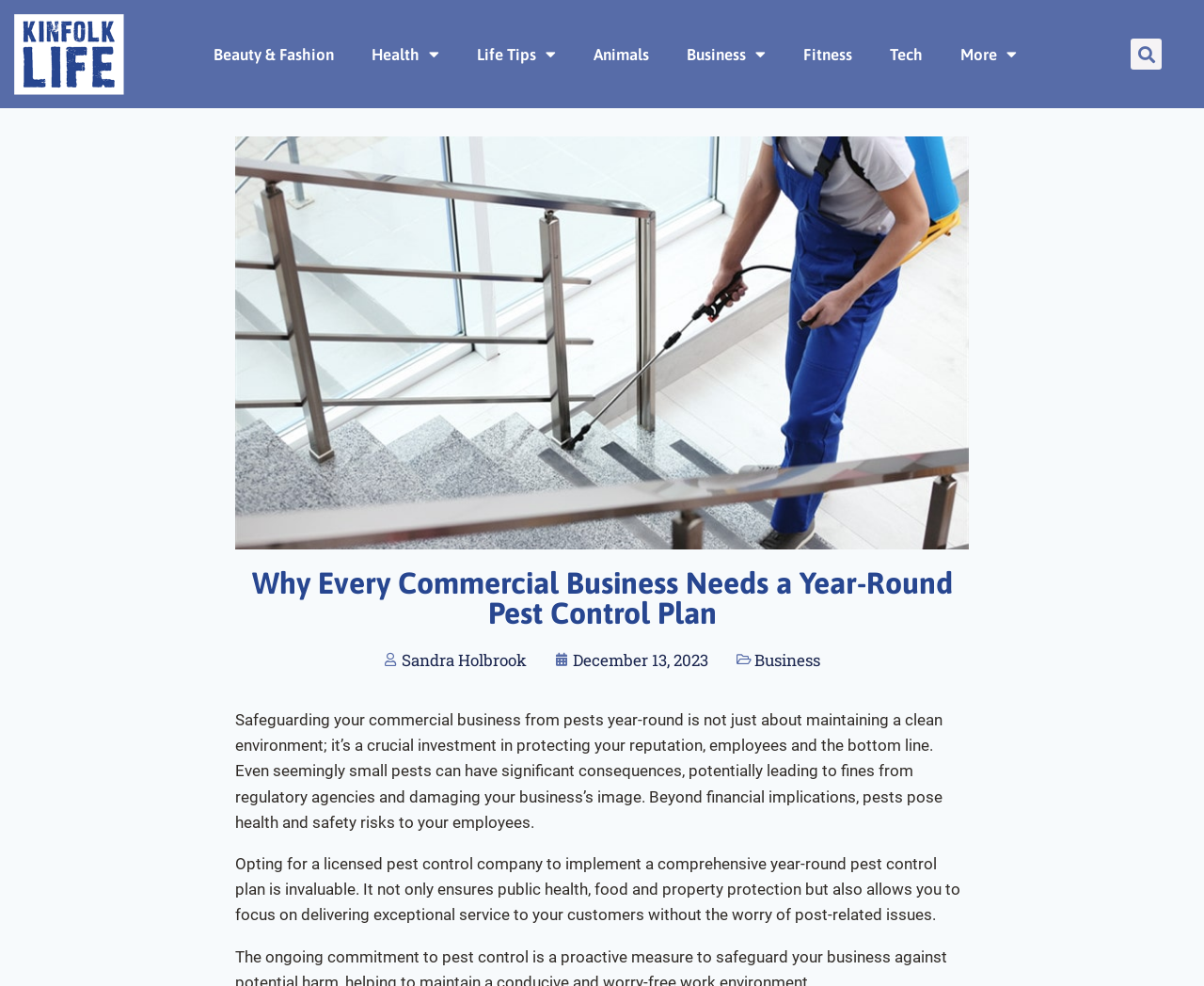Identify the bounding box coordinates for the region of the element that should be clicked to carry out the instruction: "Search for something". The bounding box coordinates should be four float numbers between 0 and 1, i.e., [left, top, right, bottom].

[0.916, 0.039, 0.989, 0.071]